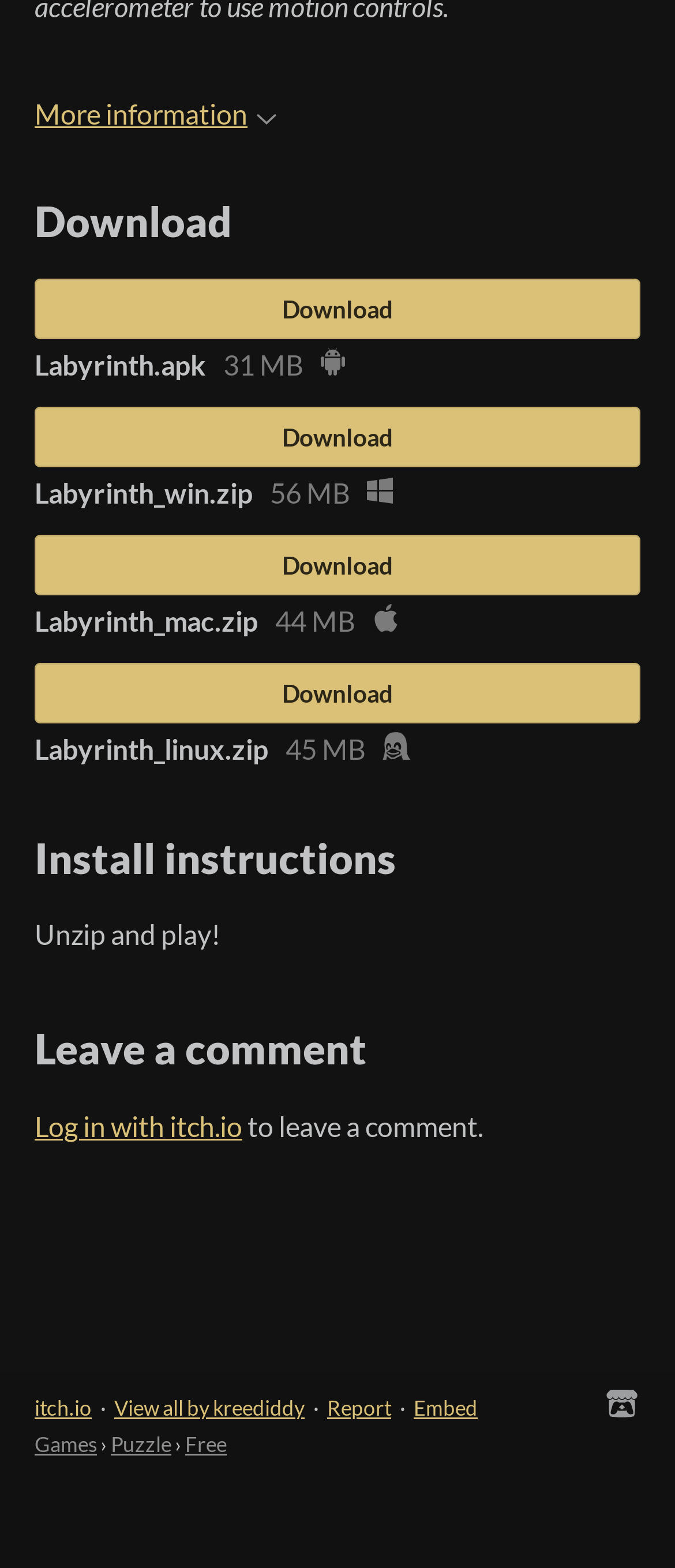Determine the bounding box coordinates for the UI element described. Format the coordinates as (top-left x, top-left y, bottom-right x, bottom-right y) and ensure all values are between 0 and 1. Element description: Log in with itch.io

[0.051, 0.708, 0.359, 0.729]